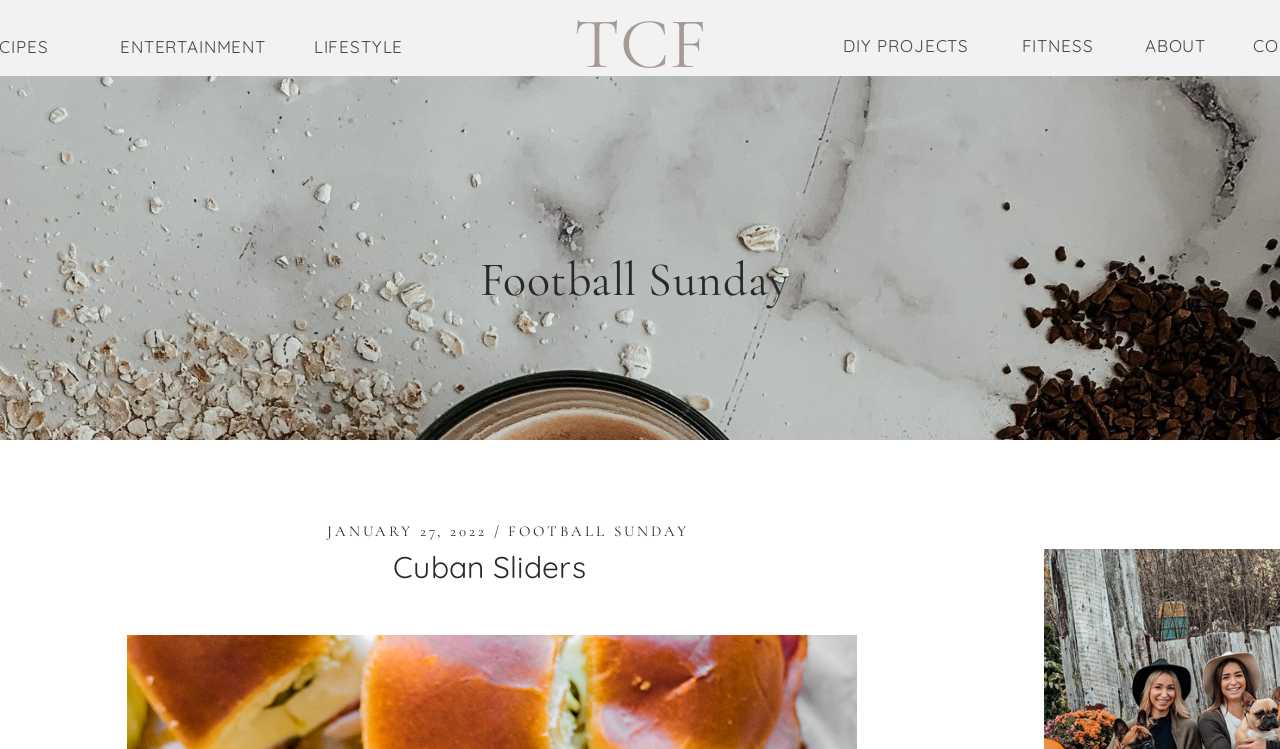How many categories are listed in the top navigation menu?
Refer to the image and provide a thorough answer to the question.

The webpage has a top navigation menu with links 'ENTERTAINMENT', 'ABOUT', 'LIFESTYLE', 'DIY PROJECTS', and 'FITNESS', which suggests that there are 5 categories listed.